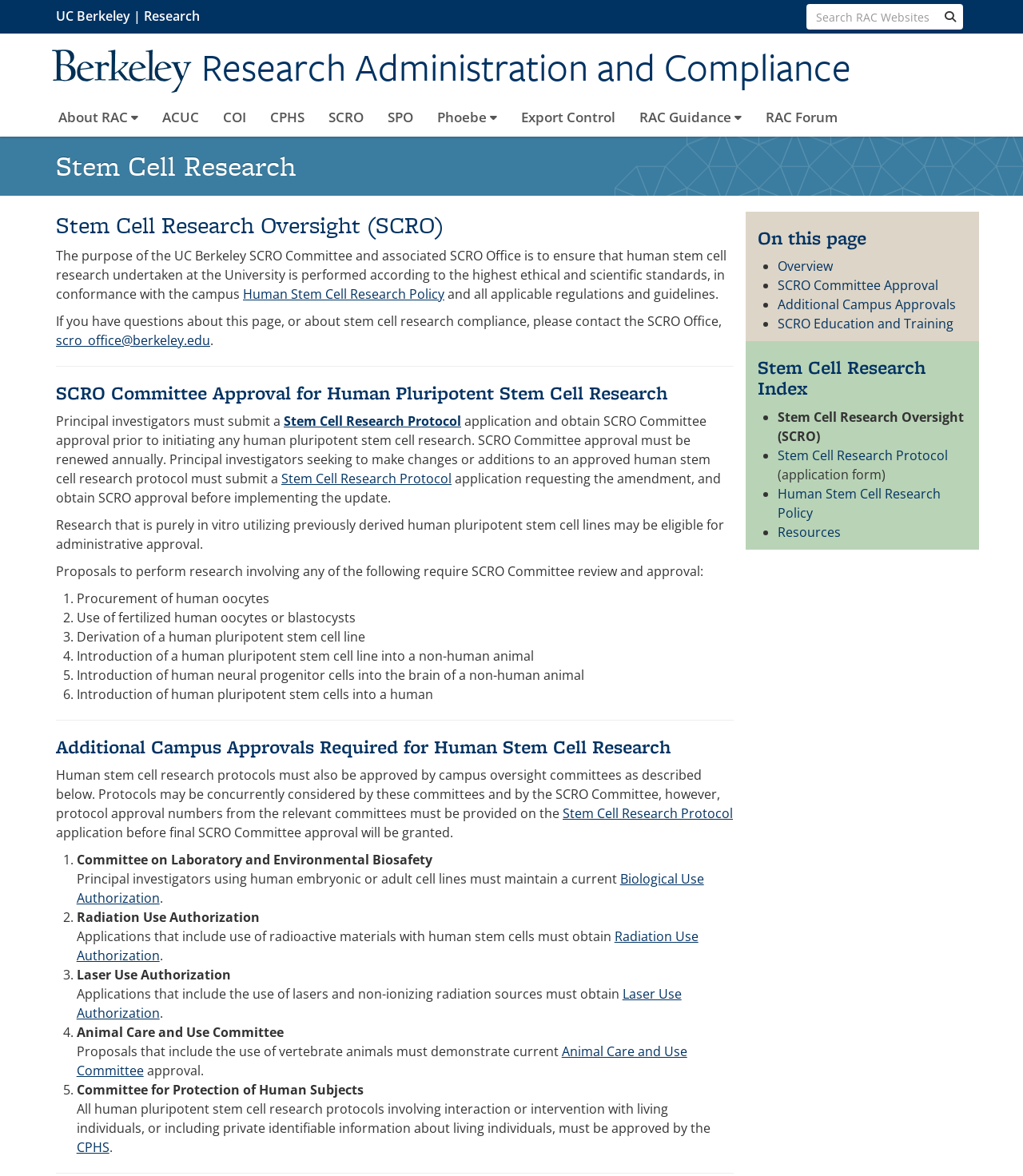Generate an in-depth caption that captures all aspects of the webpage.

The webpage is about the Research Administration and Compliance at UC Berkeley, specifically focusing on Stem Cell Research Oversight (SCRO). At the top, there is a search bar and a navigation menu with links to various sections, including "About RAC", "ACUC", "COI", and more.

Below the navigation menu, there is a heading "Stem Cell Research" followed by a paragraph explaining the purpose of the SCRO Committee and associated SCRO Office. This is accompanied by a link to the "Human Stem Cell Research Policy".

The page then outlines the requirements for SCRO Committee approval for human pluripotent stem cell research, including the submission of a Stem Cell Research Protocol and obtaining approval prior to initiating research. There are also specific guidelines for research involving human oocytes, fertilized human oocytes or blastocysts, and more.

Additionally, the page lists the additional campus approvals required for human stem cell research, including approvals from the Committee on Laboratory and Environmental Biosafety, Radiation Use Authorization, Laser Use Authorization, Animal Care and Use Committee, and Committee for Protection of Human Subjects.

Throughout the page, there are various links to relevant policies, protocols, and committees, as well as a navigation menu on the right side with links to different sections of the page.